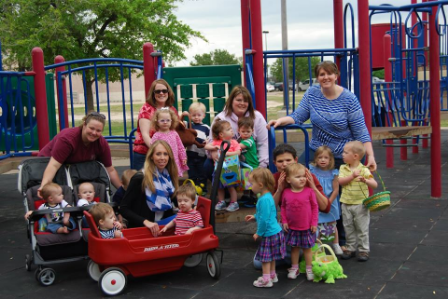What is the atmosphere depicted in the image?
Look at the screenshot and give a one-word or phrase answer.

Community-oriented